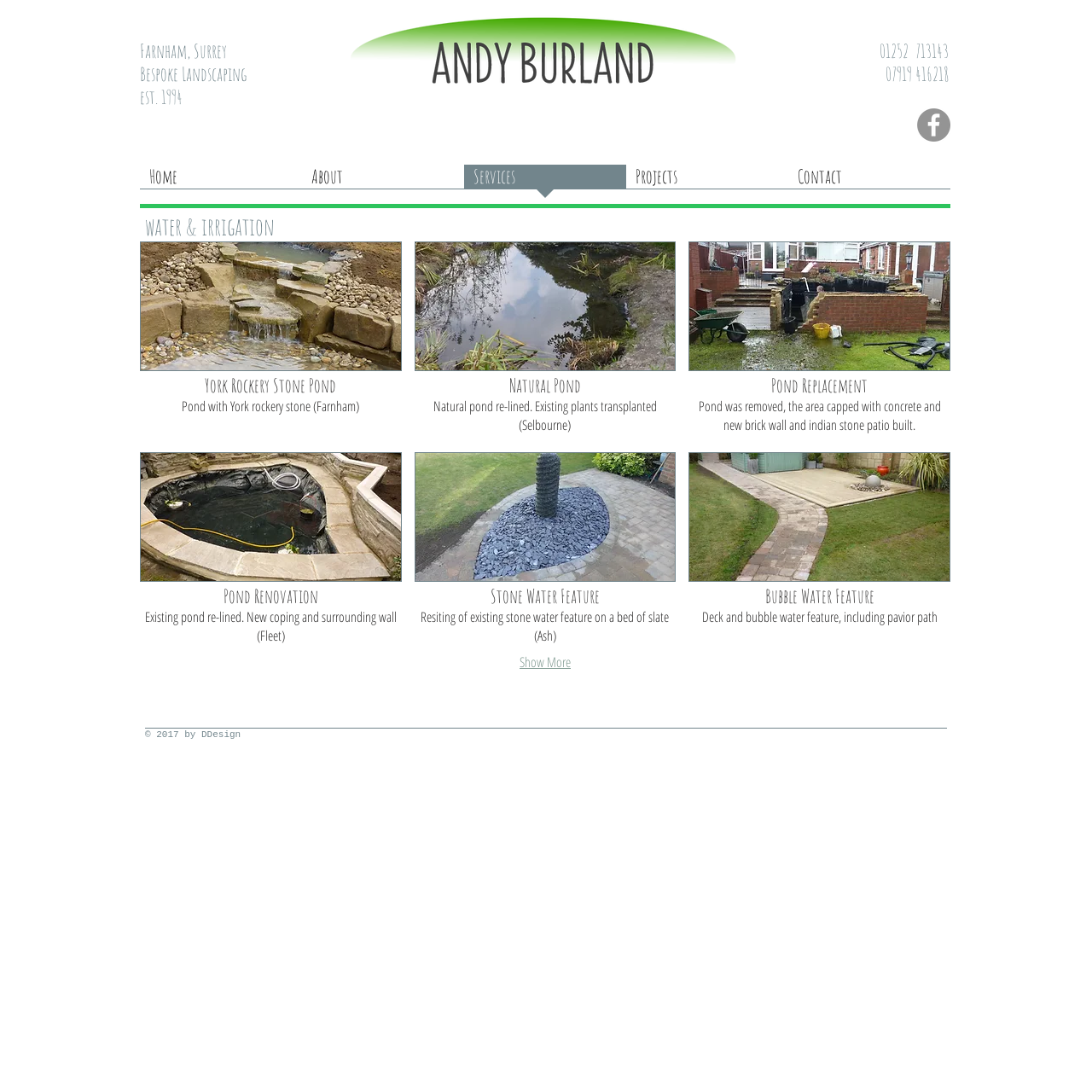Review the image closely and give a comprehensive answer to the question: What is the purpose of the 'Show More' button?

I inferred that the 'Show More' button is used to show more projects by looking at its location below the gallery of images which show different landscaping projects, and by assuming that it would load more projects when clicked.